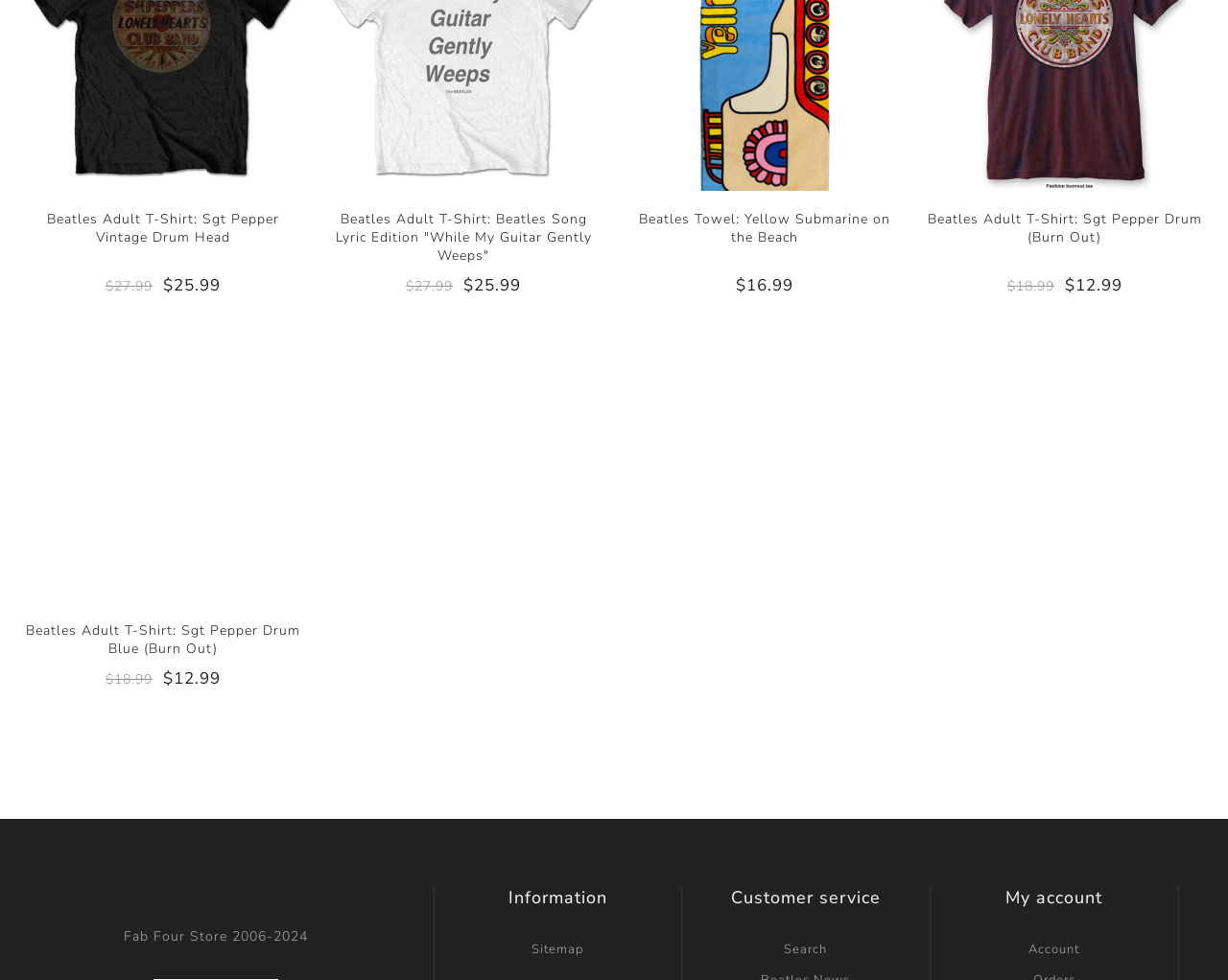What is the purpose of the link 'Sitemap'?
Could you please answer the question thoroughly and with as much detail as possible?

The link 'Sitemap' is likely used to access the sitemap of the website, which provides a hierarchical view of the website's structure and allows users to navigate to different sections of the website.